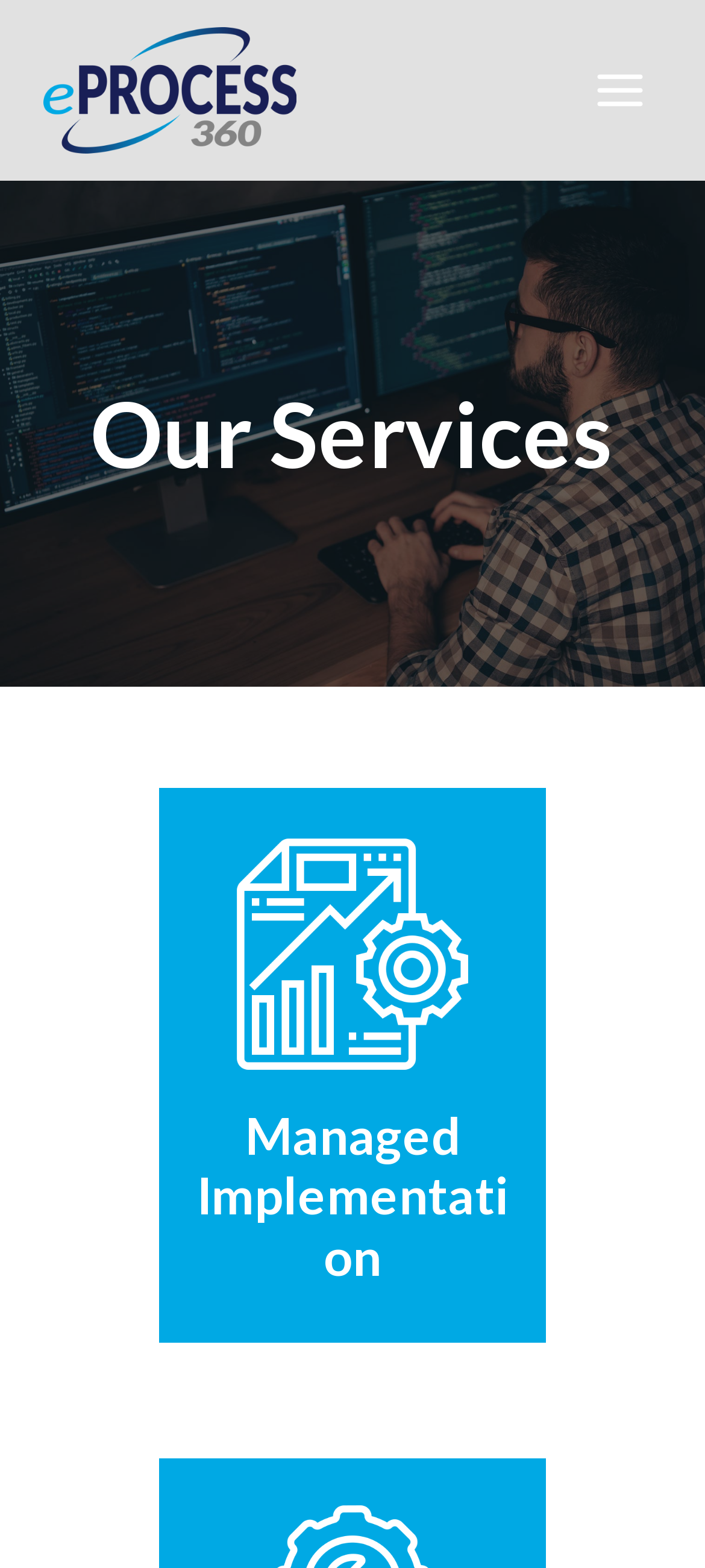Provide your answer in one word or a succinct phrase for the question: 
What is the name of the company?

eProcess360